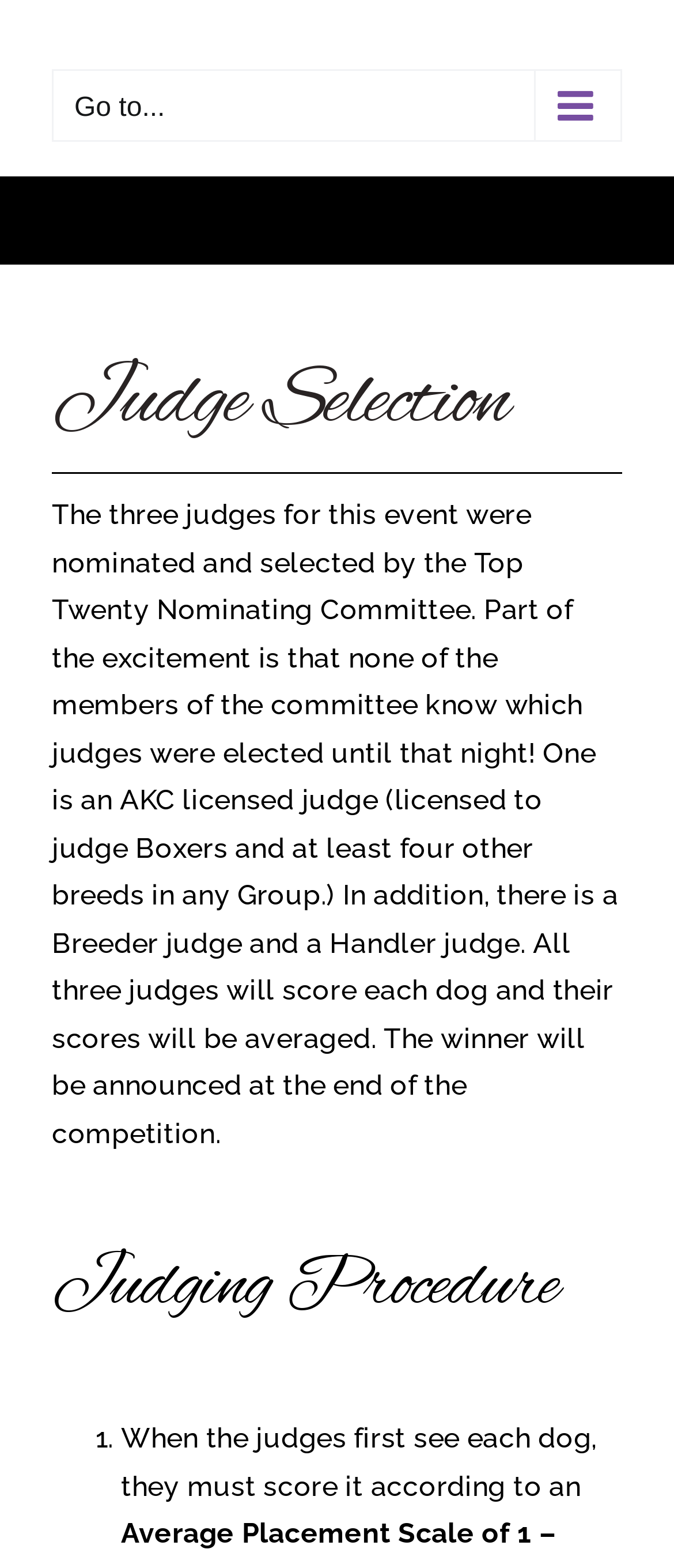How many judges' scores are used to determine the winner?
Please use the image to provide a one-word or short phrase answer.

Three